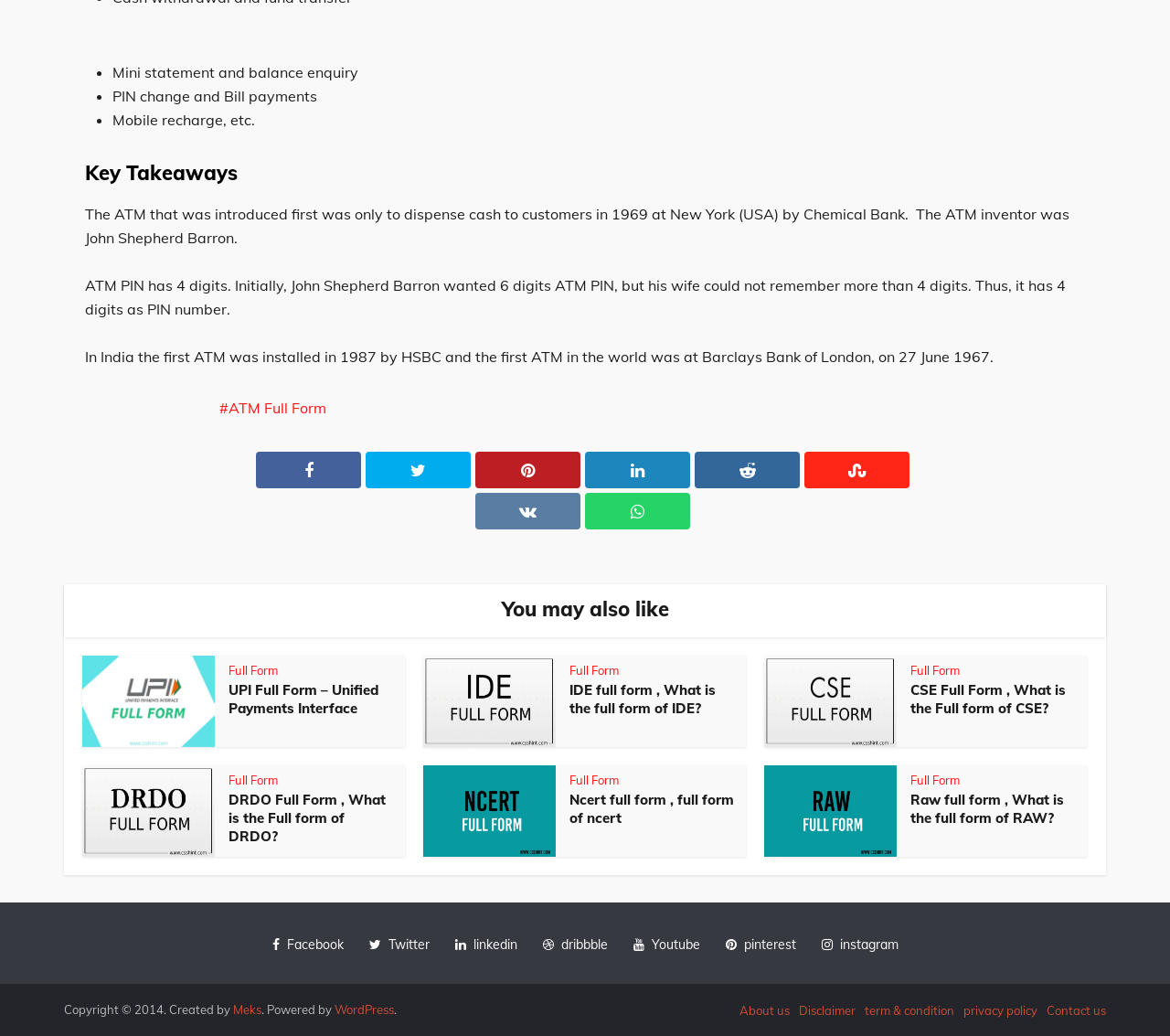Please identify the coordinates of the bounding box that should be clicked to fulfill this instruction: "Click on 'IDE full form'".

[0.487, 0.64, 0.529, 0.654]